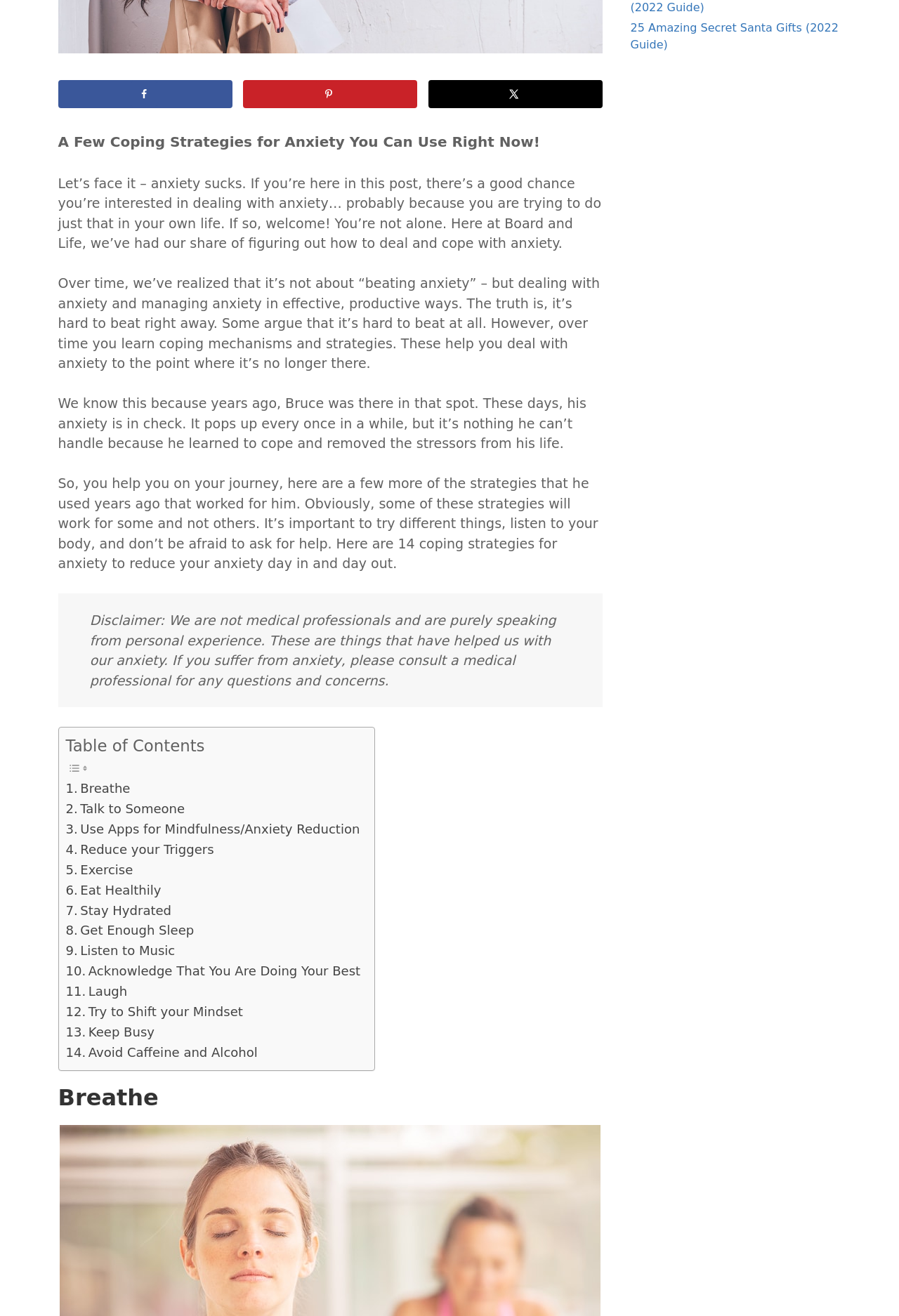Given the webpage screenshot and the description, determine the bounding box coordinates (top-left x, top-left y, bottom-right x, bottom-right y) that define the location of the UI element matching this description: Breathe

[0.073, 0.592, 0.145, 0.607]